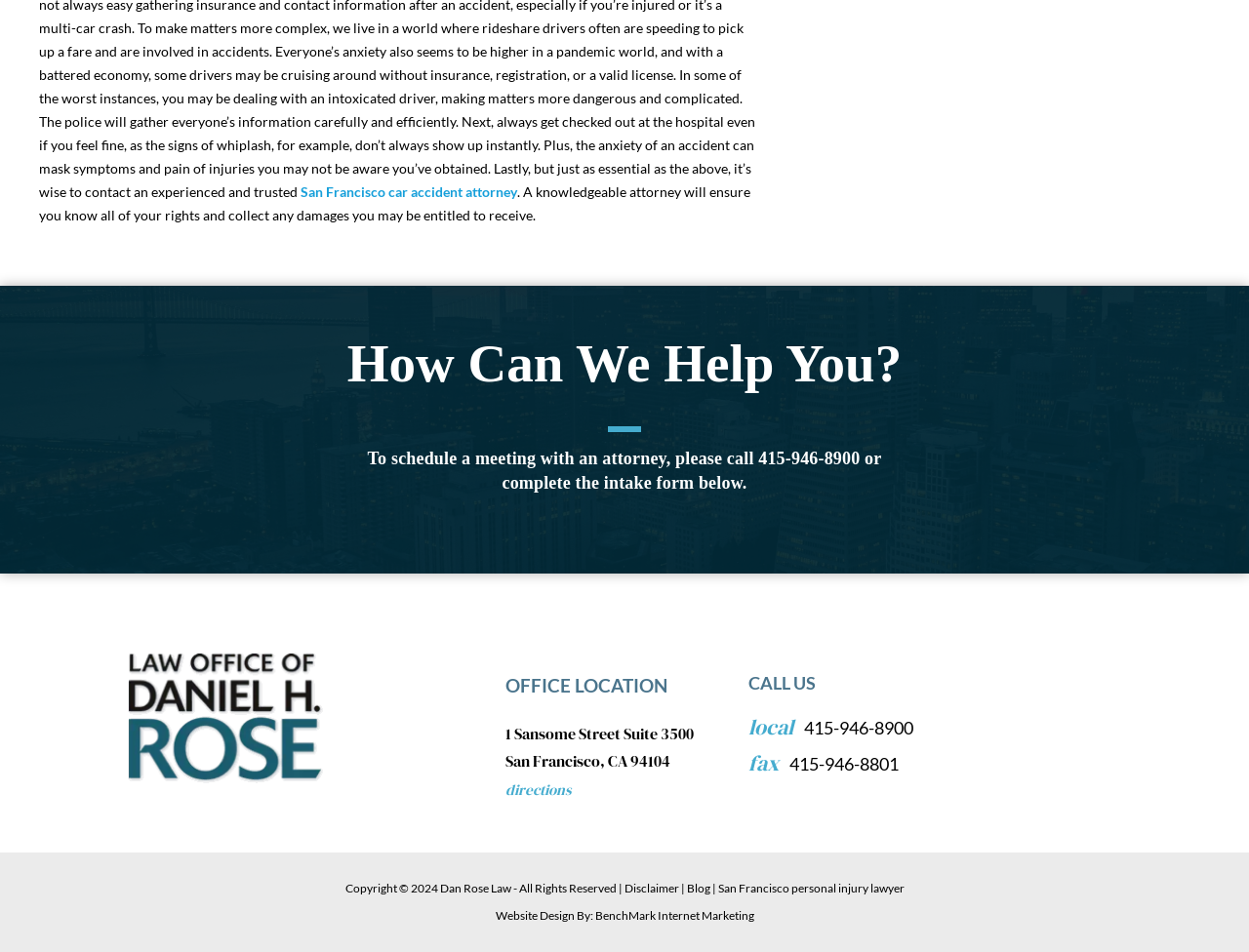What is the address of the office location?
Analyze the image and deliver a detailed answer to the question.

I found the address by looking at the bottom-left corner of the webpage, where I saw a static text that says '1 Sansome Street Suite 3500' followed by 'San Francisco, CA 94104'.